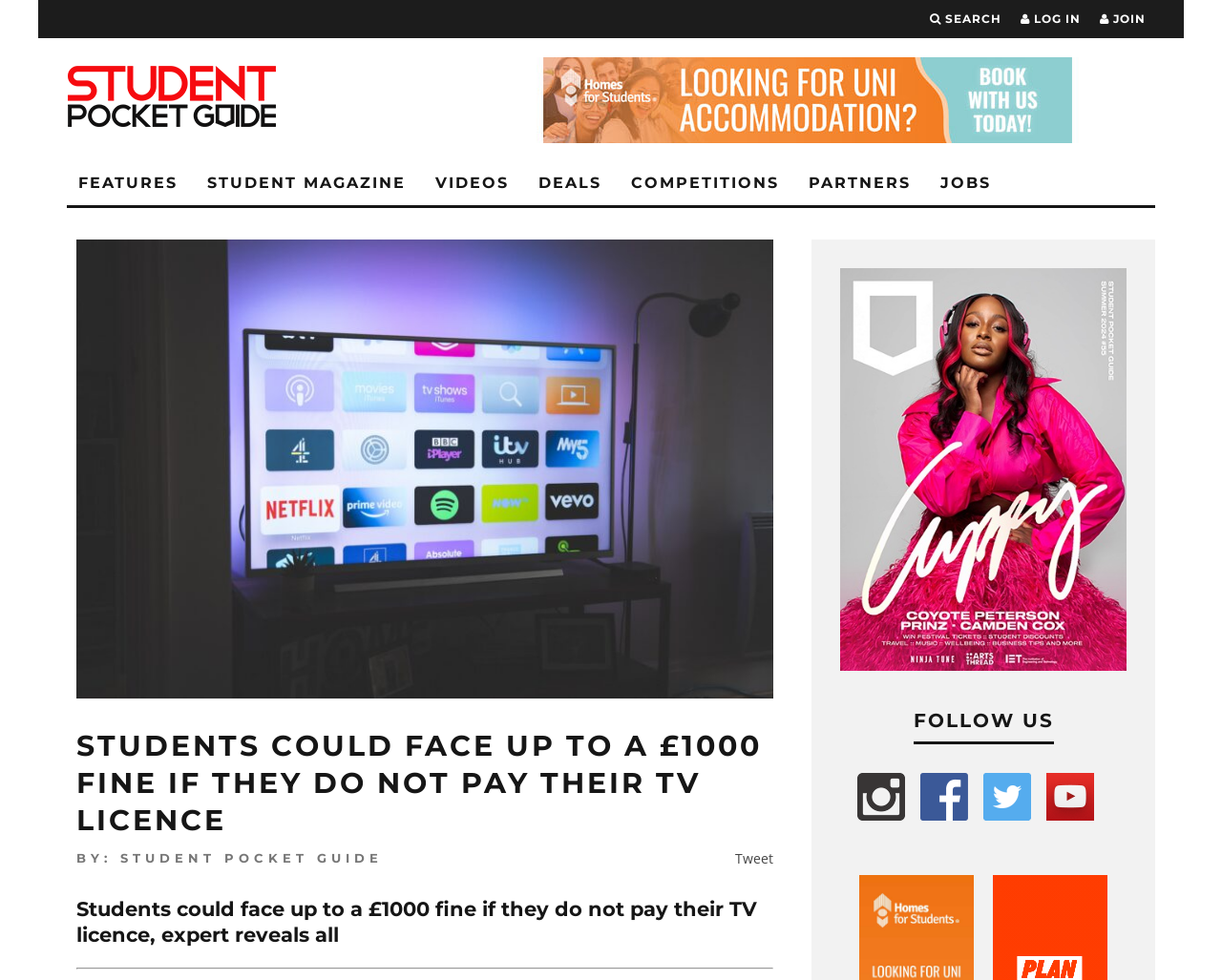Locate the bounding box coordinates of the clickable area to execute the instruction: "Follow the website on social media". Provide the coordinates as four float numbers between 0 and 1, represented as [left, top, right, bottom].

[0.702, 0.789, 0.741, 0.838]